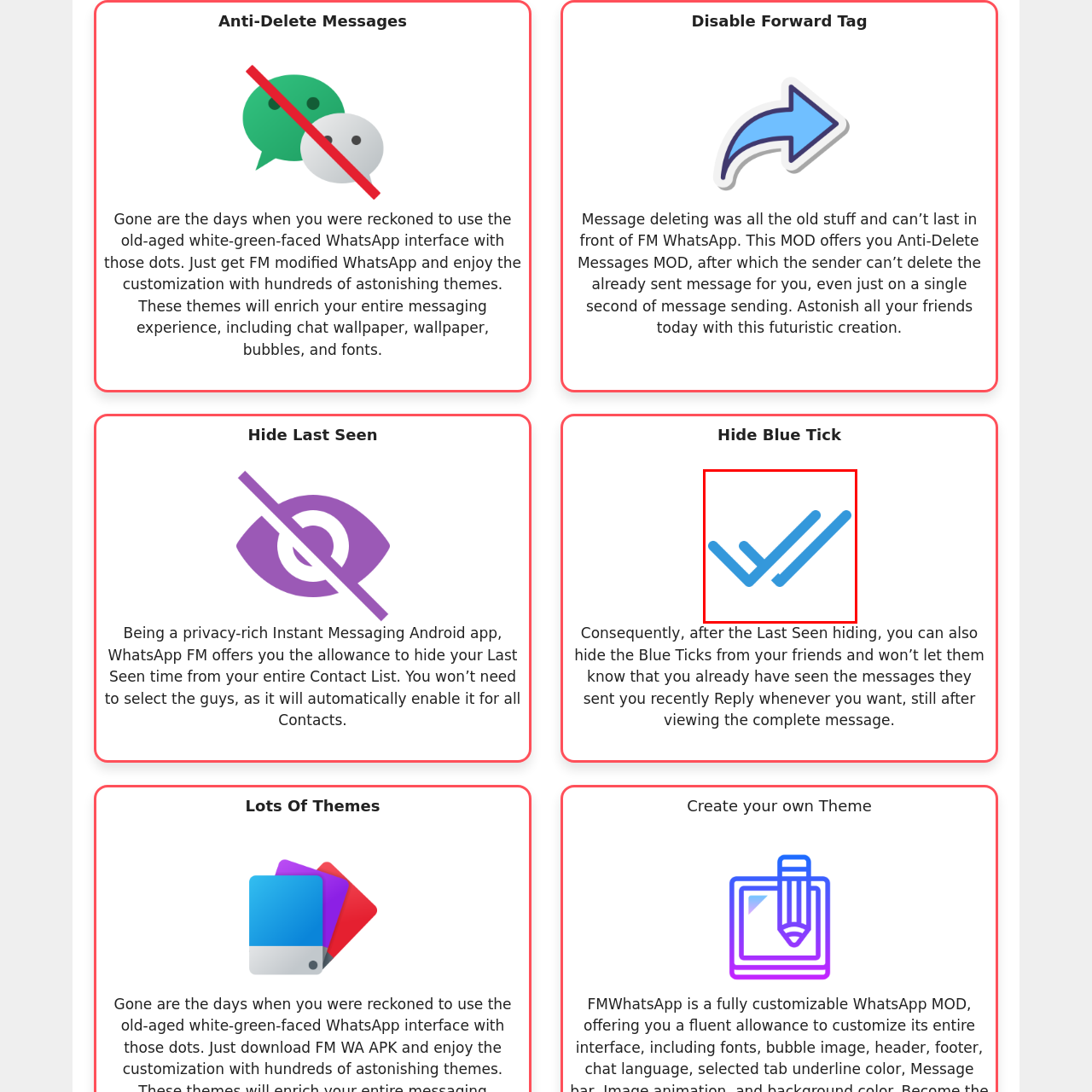What does the 'Disable Forward Tag' feature do?
Refer to the image enclosed in the red bounding box and answer the question thoroughly.

The 'Disable Forward Tag' feature in FM WhatsApp prevents the sender's original message from being marked as forwarded, which enhances privacy and offers users more control over their messaging experience.